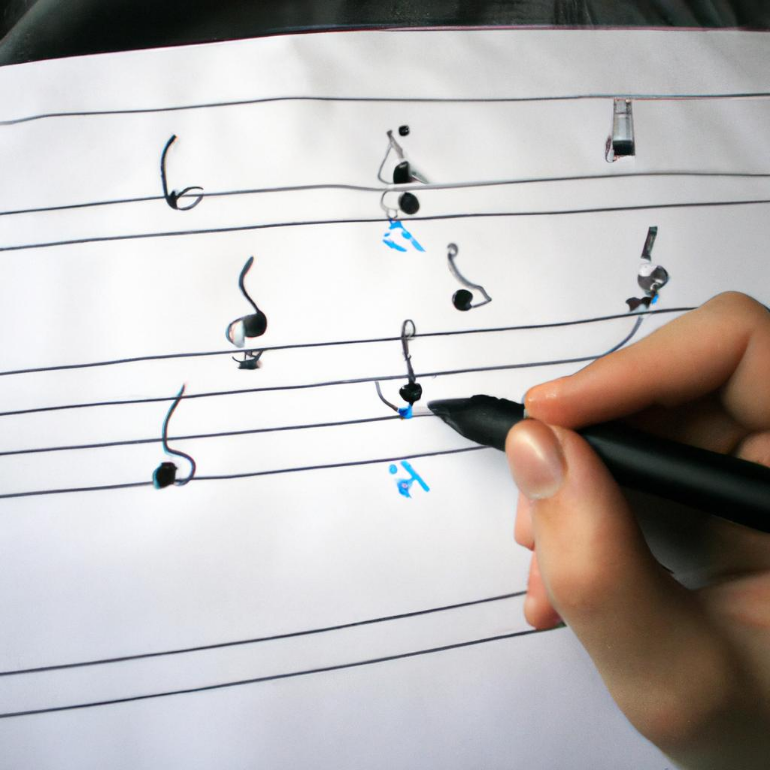What type of notes are already etched onto the paper?
Give a one-word or short phrase answer based on the image.

Quarter notes and eighth notes